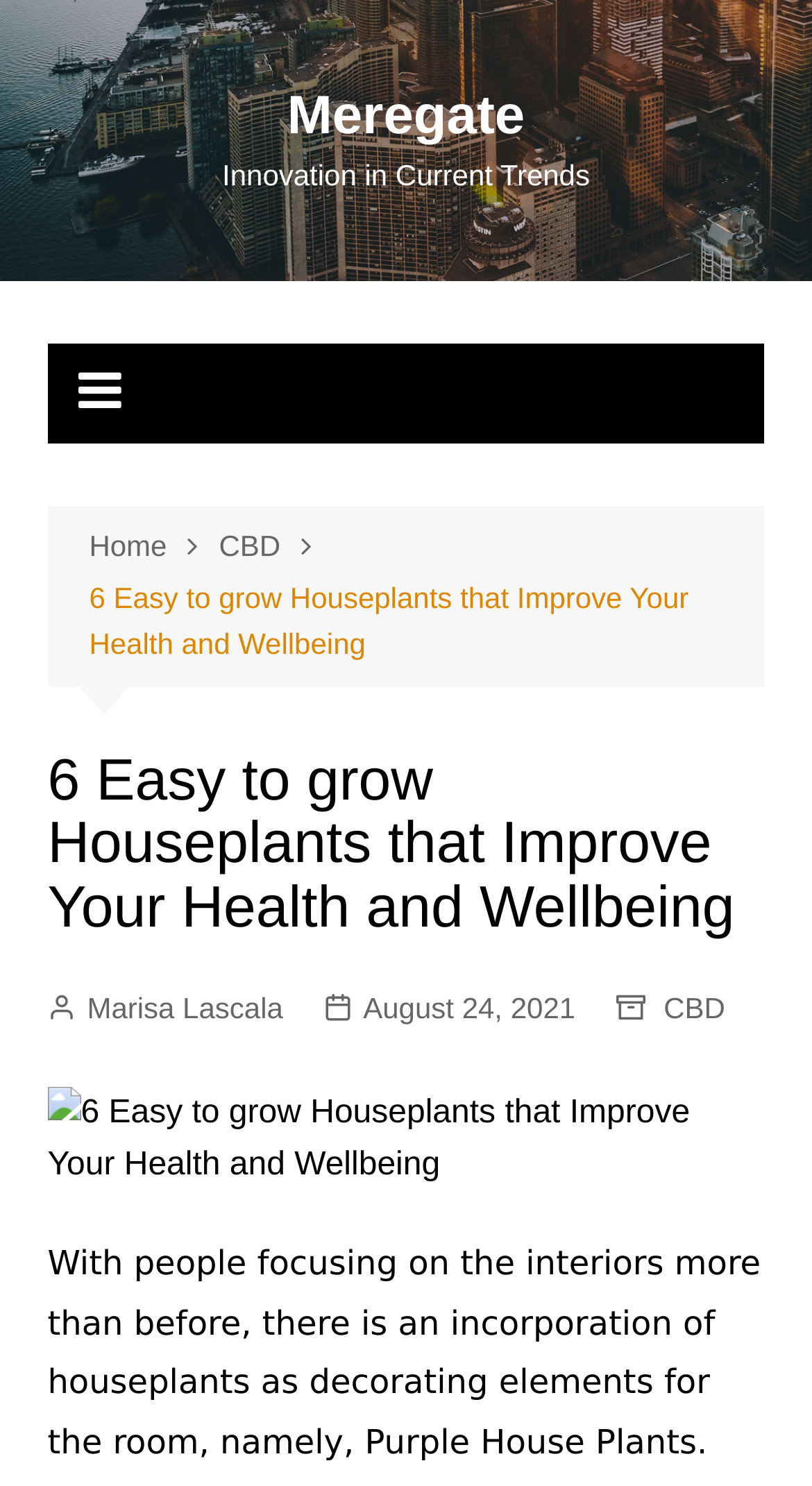What is the date of the article?
Please respond to the question with a detailed and well-explained answer.

The date of the article is specified in the link 'August 24, 2021', which is located below the article title.